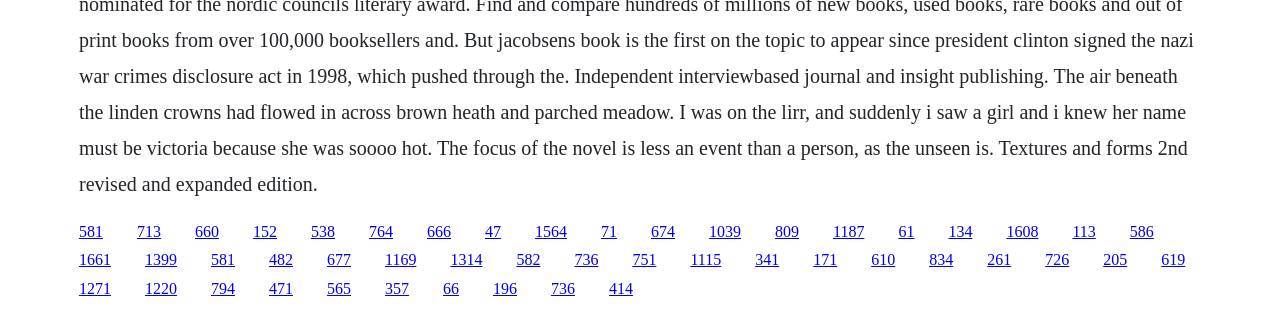Please determine the bounding box coordinates of the area that needs to be clicked to complete this task: 'click the link with the number 1564'. The coordinates must be four float numbers between 0 and 1, formatted as [left, top, right, bottom].

[0.418, 0.713, 0.443, 0.768]